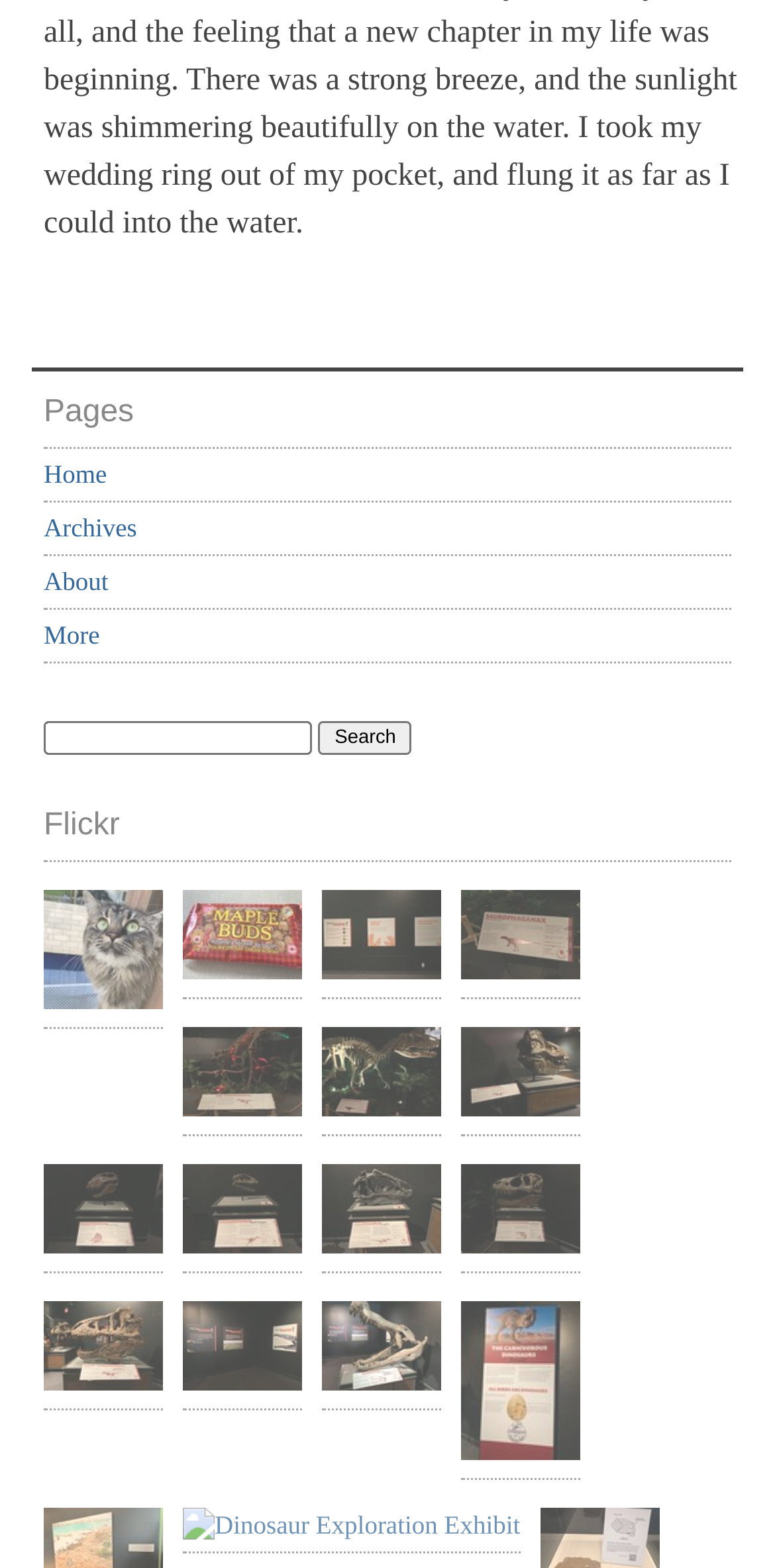Identify the bounding box of the HTML element described here: "parent_node: Share aria-label="Previous"". Provide the coordinates as four float numbers between 0 and 1: [left, top, right, bottom].

None